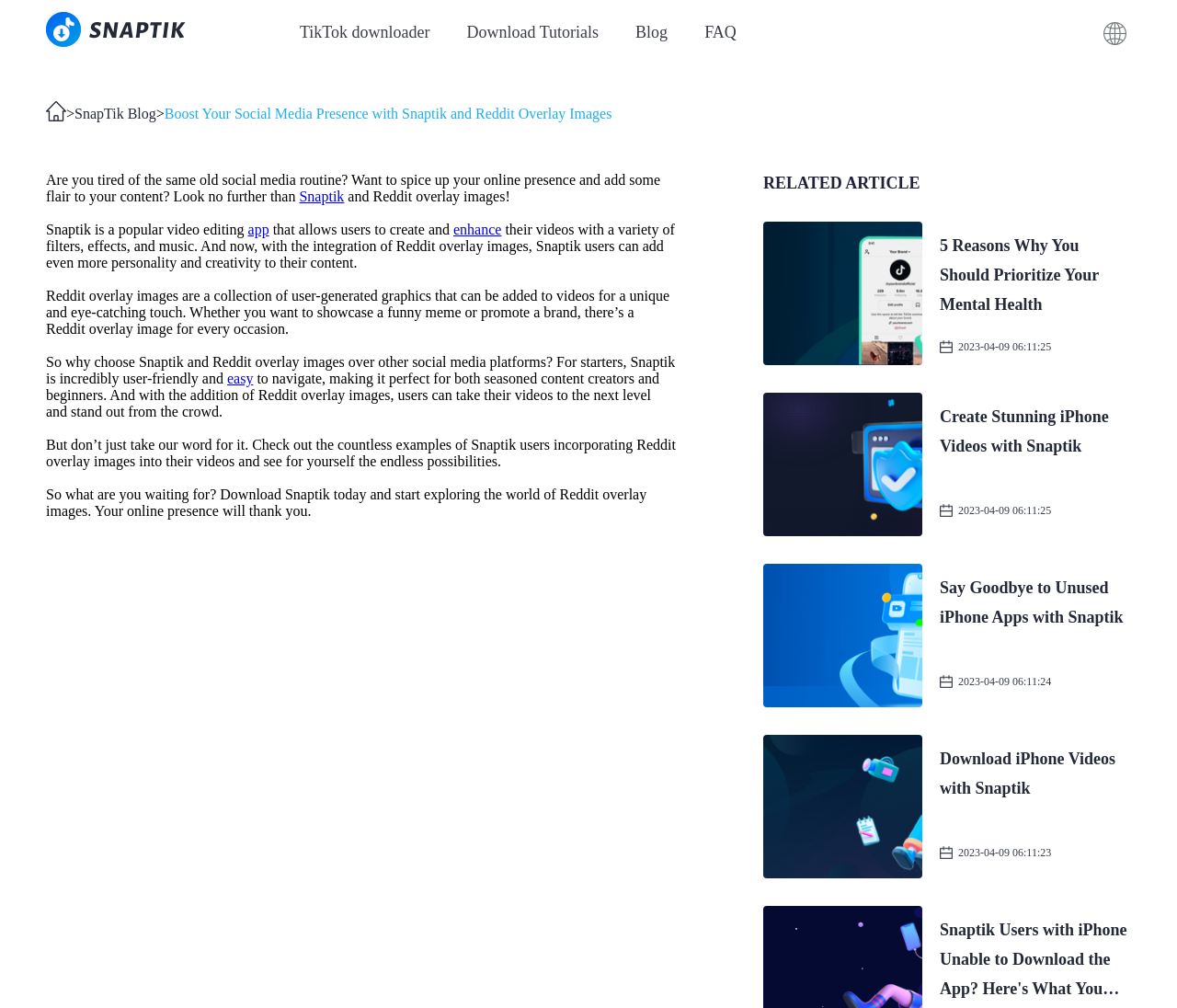Could you find the bounding box coordinates of the clickable area to complete this instruction: "Read the blog post"?

[0.039, 0.171, 0.574, 0.516]